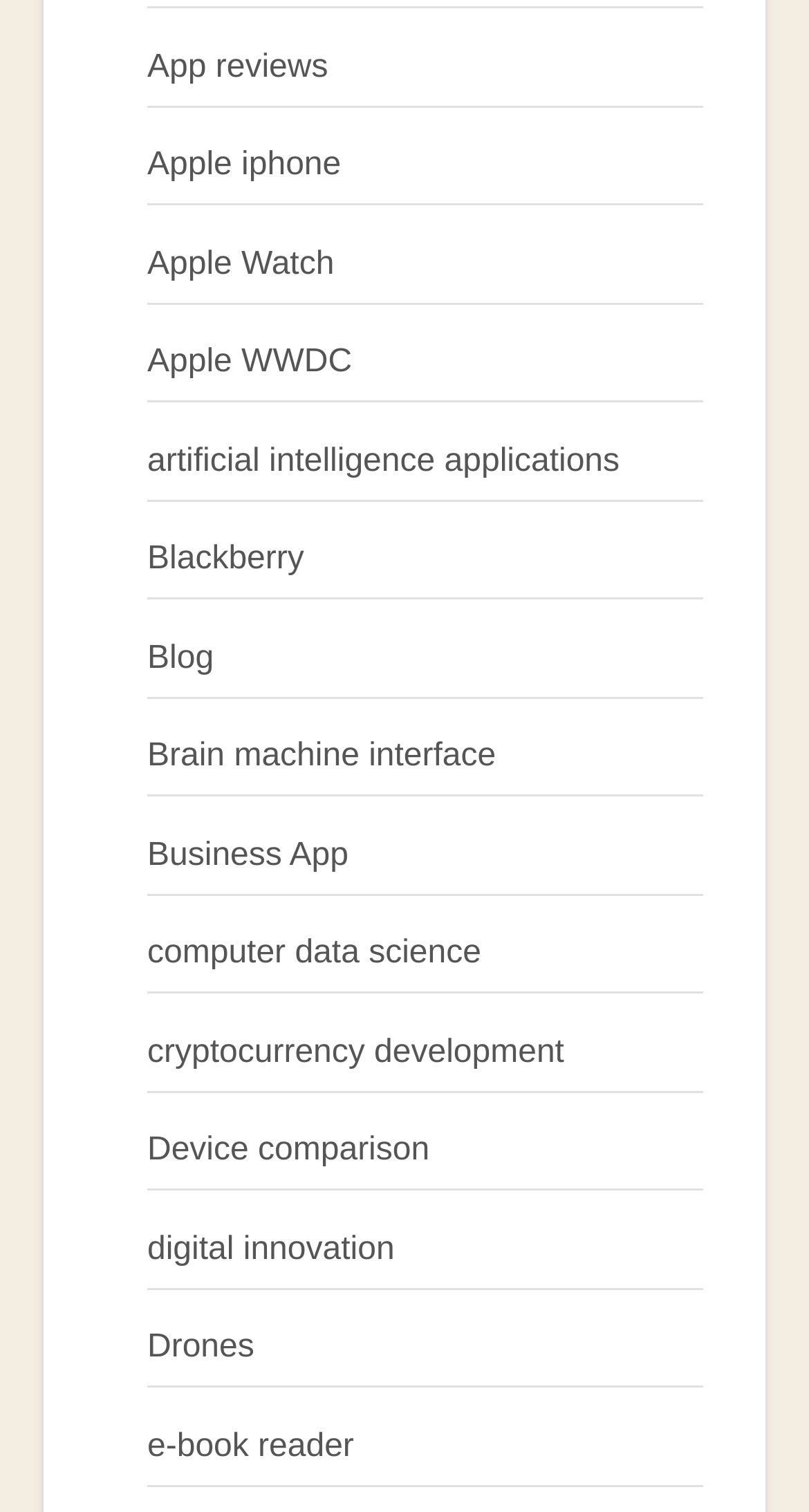What is the topic of the first link?
Answer the question based on the image using a single word or a brief phrase.

App reviews